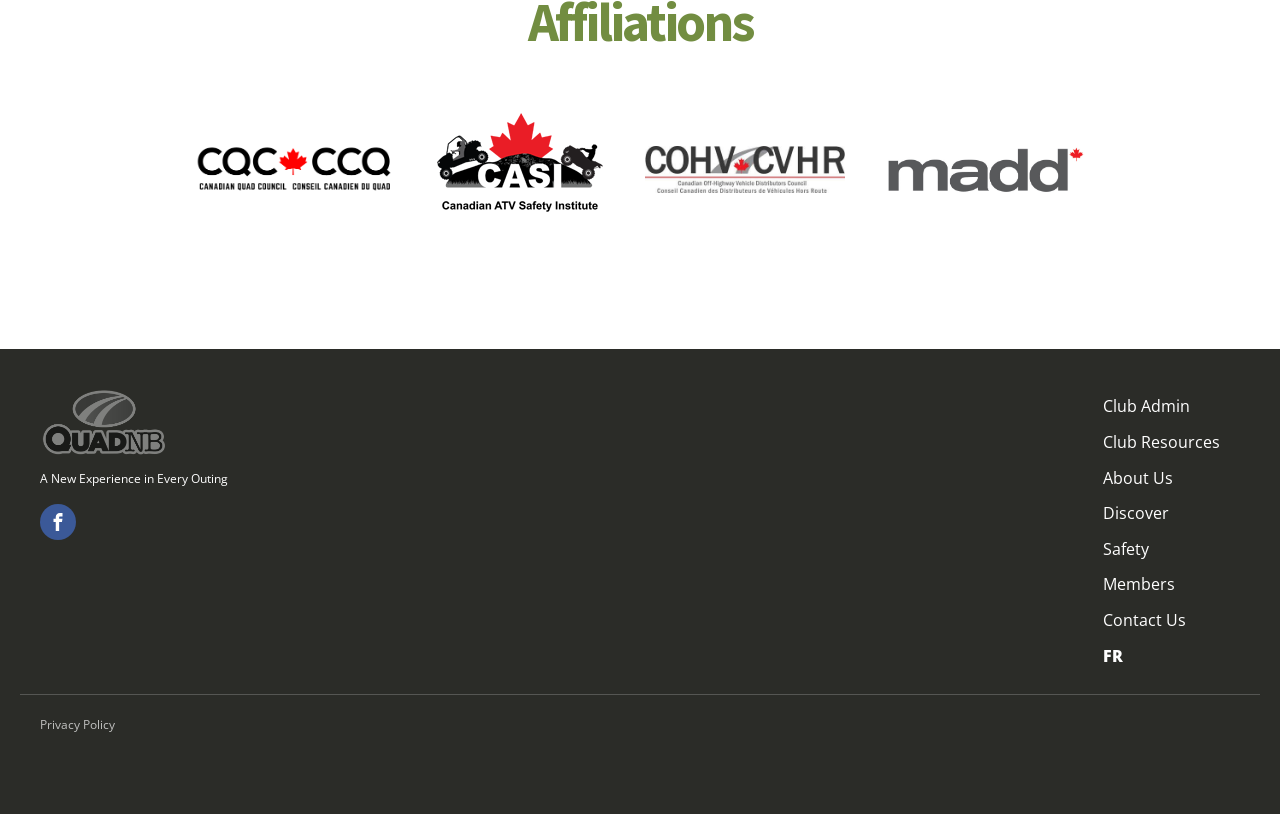Specify the bounding box coordinates of the region I need to click to perform the following instruction: "View Privacy Policy". The coordinates must be four float numbers in the range of 0 to 1, i.e., [left, top, right, bottom].

[0.031, 0.879, 0.09, 0.902]